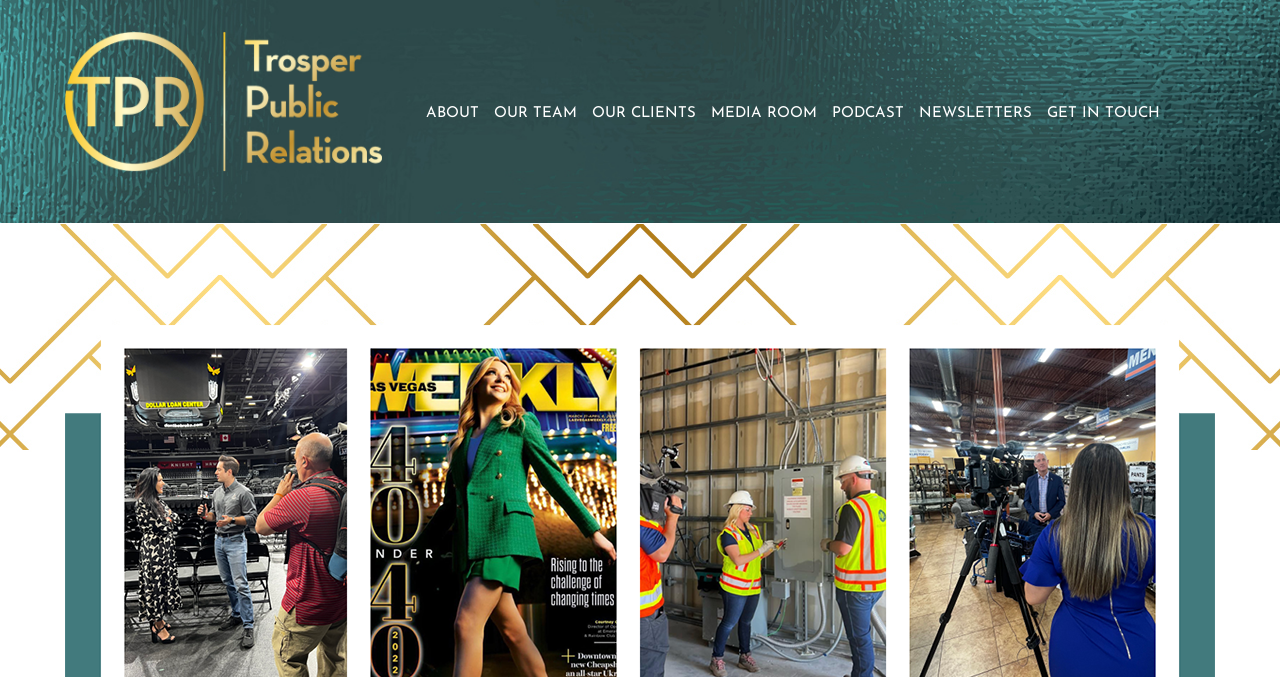How many elements are there in the webpage?
By examining the image, provide a one-word or phrase answer.

At least 7